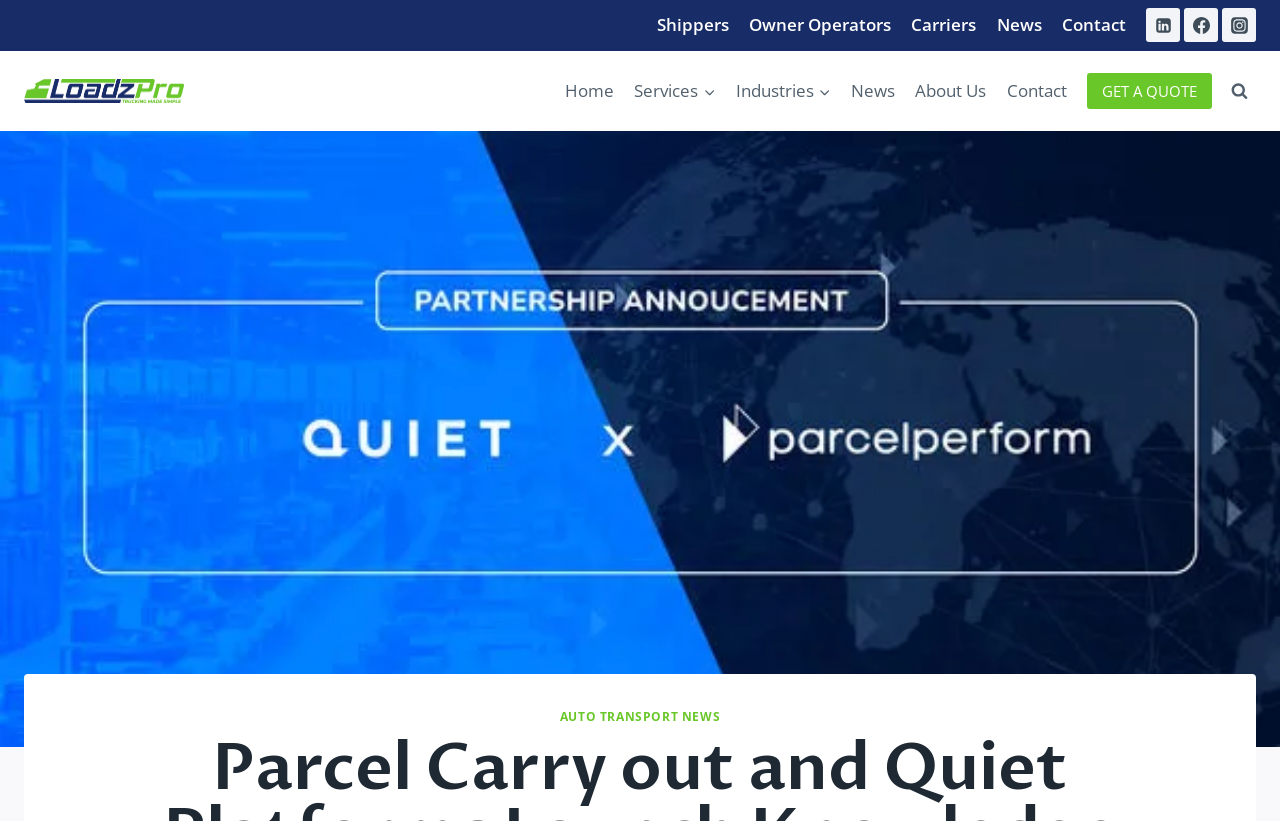Provide the bounding box coordinates of the HTML element this sentence describes: "parent_node: Industries aria-label="Expand child menu"". The bounding box coordinates consist of four float numbers between 0 and 1, i.e., [left, top, right, bottom].

[0.637, 0.08, 0.649, 0.142]